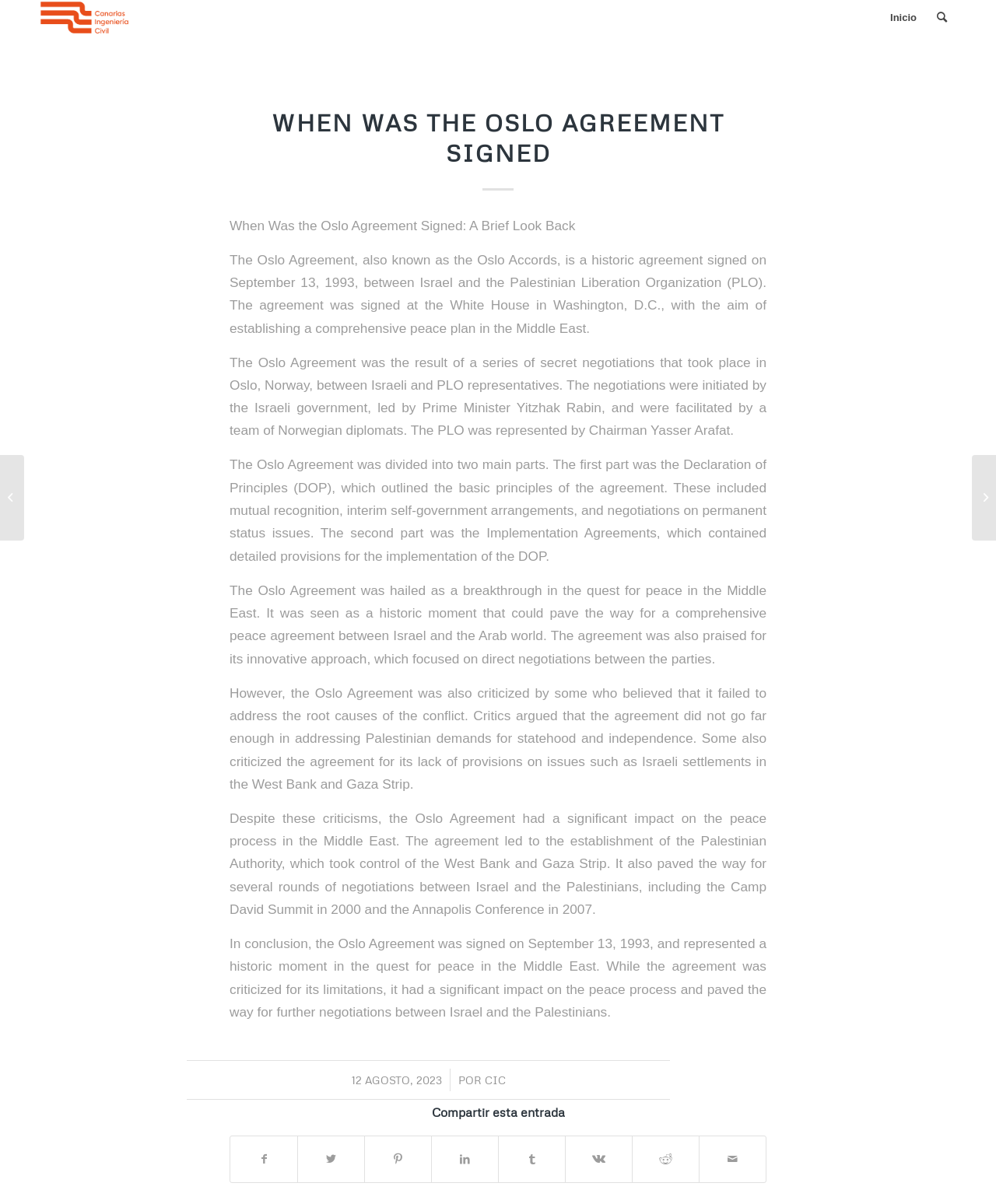How many main parts did the Oslo Agreement have?
Using the visual information from the image, give a one-word or short-phrase answer.

Two